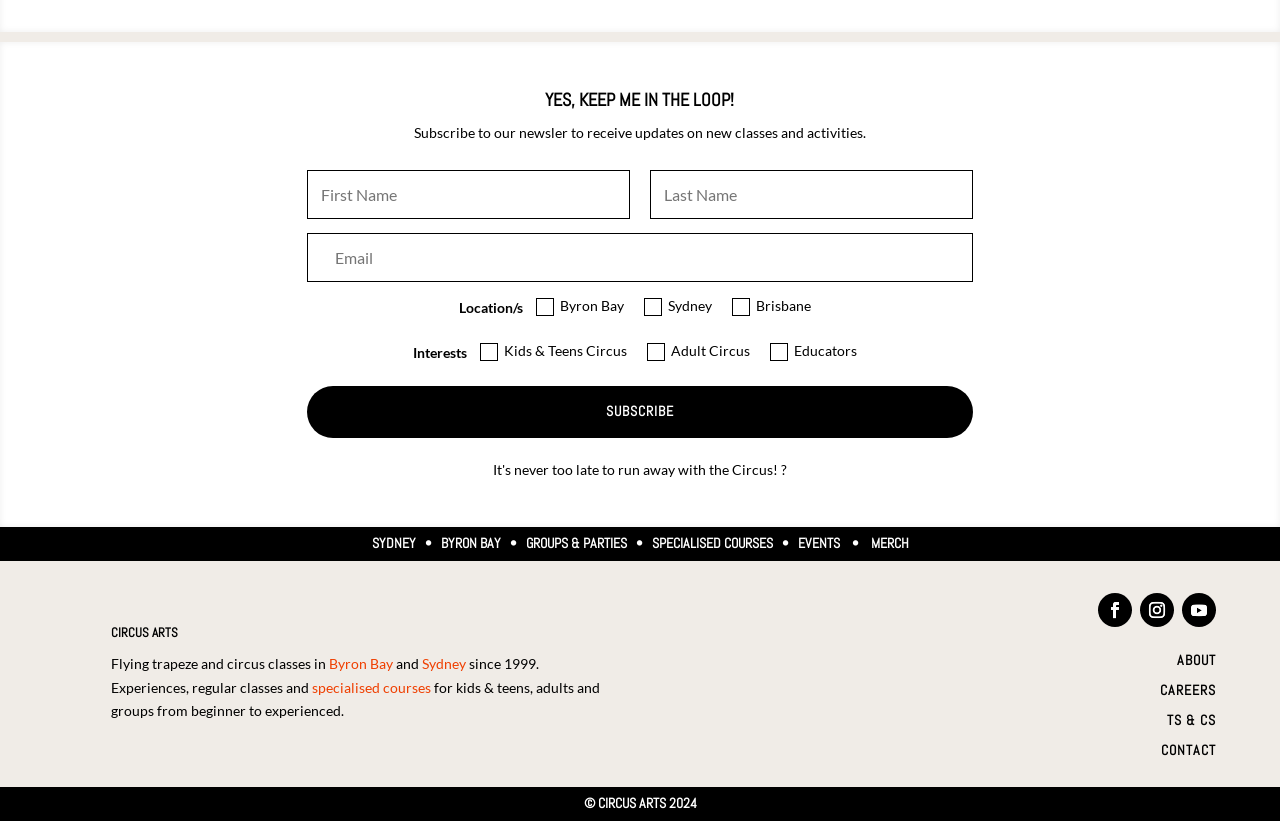Find the bounding box coordinates of the area to click in order to follow the instruction: "Visit the Sydney page".

[0.29, 0.651, 0.325, 0.673]